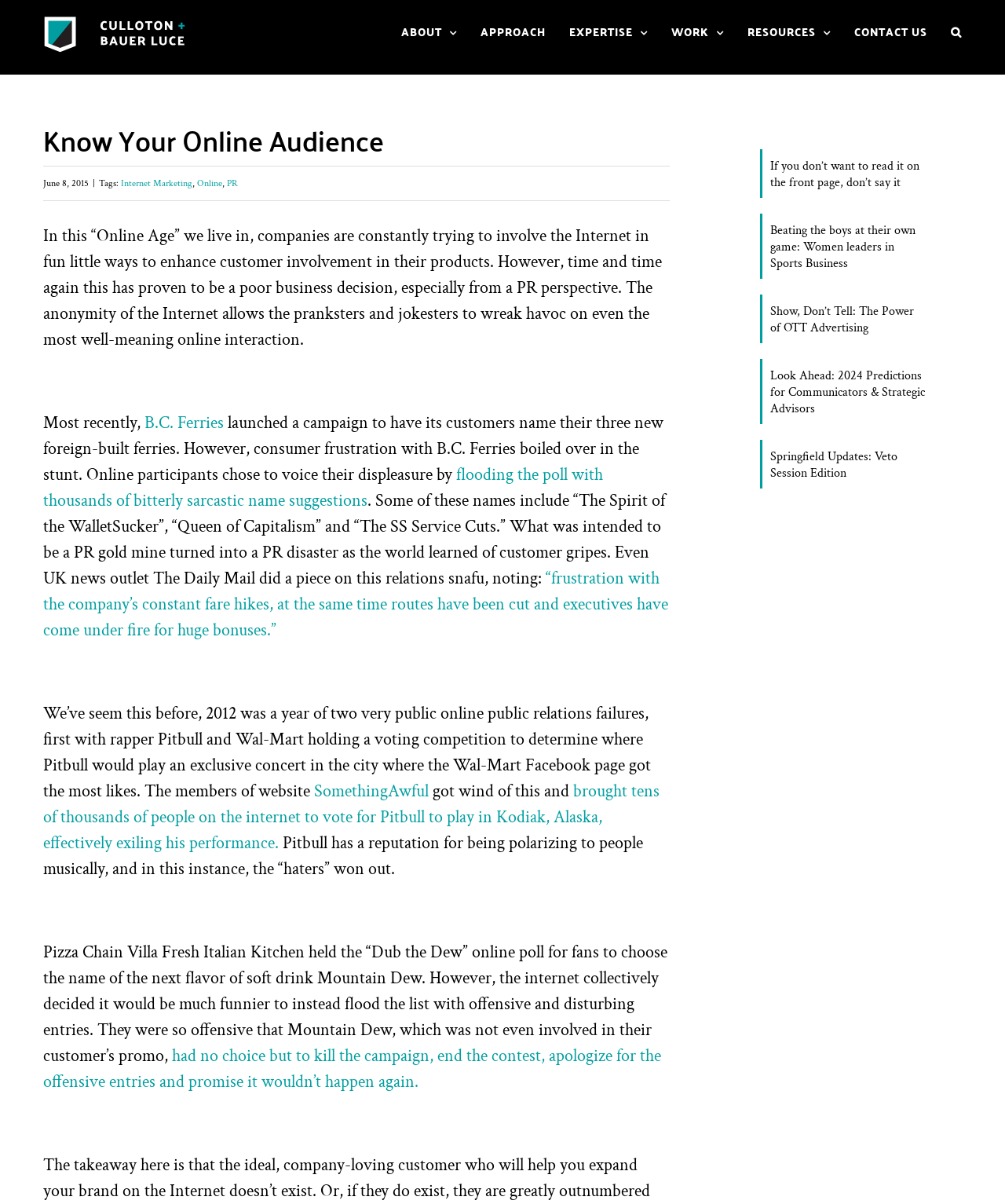Please analyze the image and provide a thorough answer to the question:
What is the company mentioned in the article that launched a campaign to name its ferries?

I found this answer by reading the article and identifying the company mentioned in the context of launching a campaign to name its ferries. The relevant sentence is 'Most recently, B.C. Ferries launched a campaign to have its customers name their three new foreign-built ferries.'